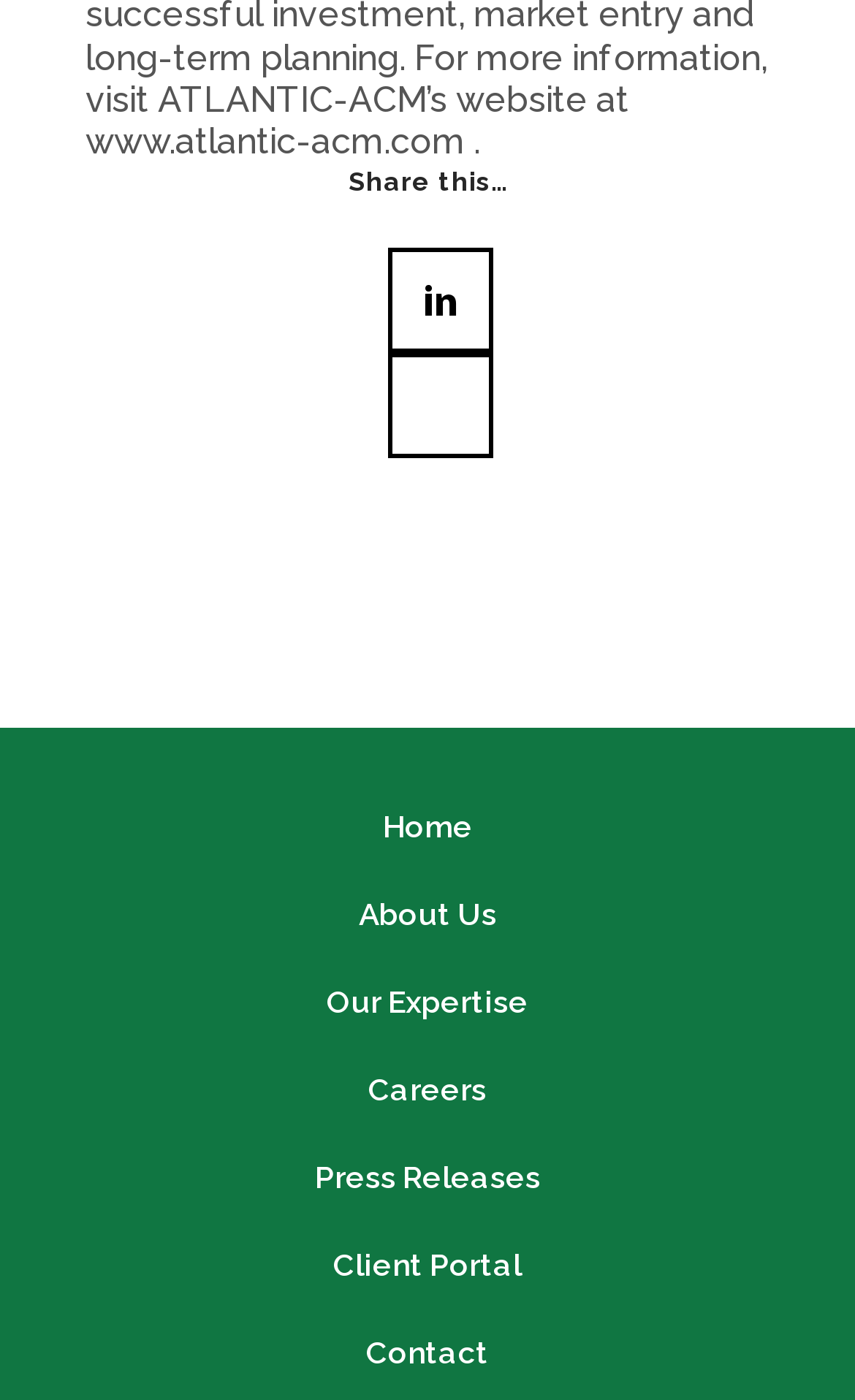What is the purpose of the 'Share this…' text? From the image, respond with a single word or brief phrase.

To share content